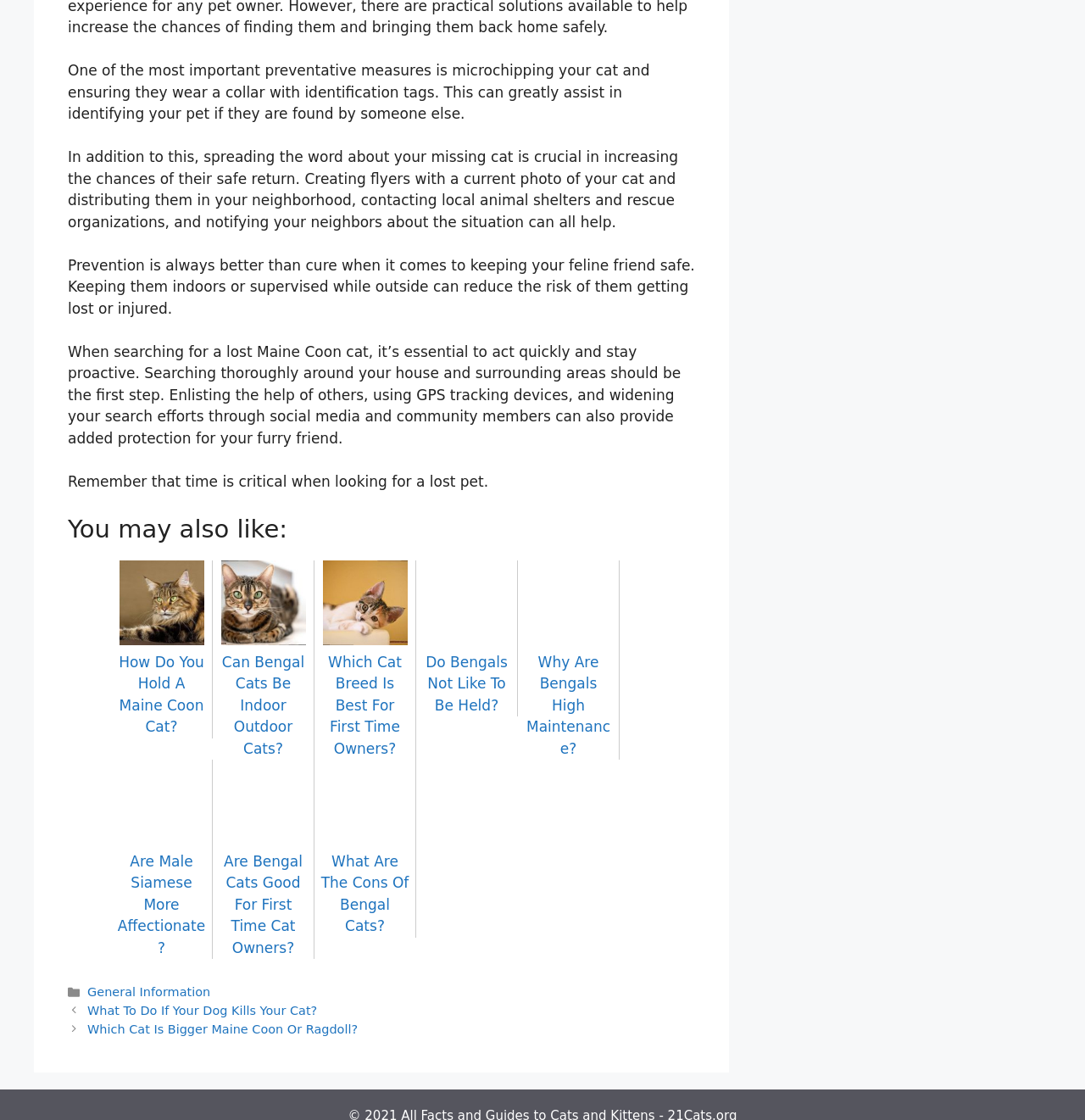Please find the bounding box for the following UI element description. Provide the coordinates in (top-left x, top-left y, bottom-right x, bottom-right y) format, with values between 0 and 1: General Information

[0.081, 0.88, 0.194, 0.892]